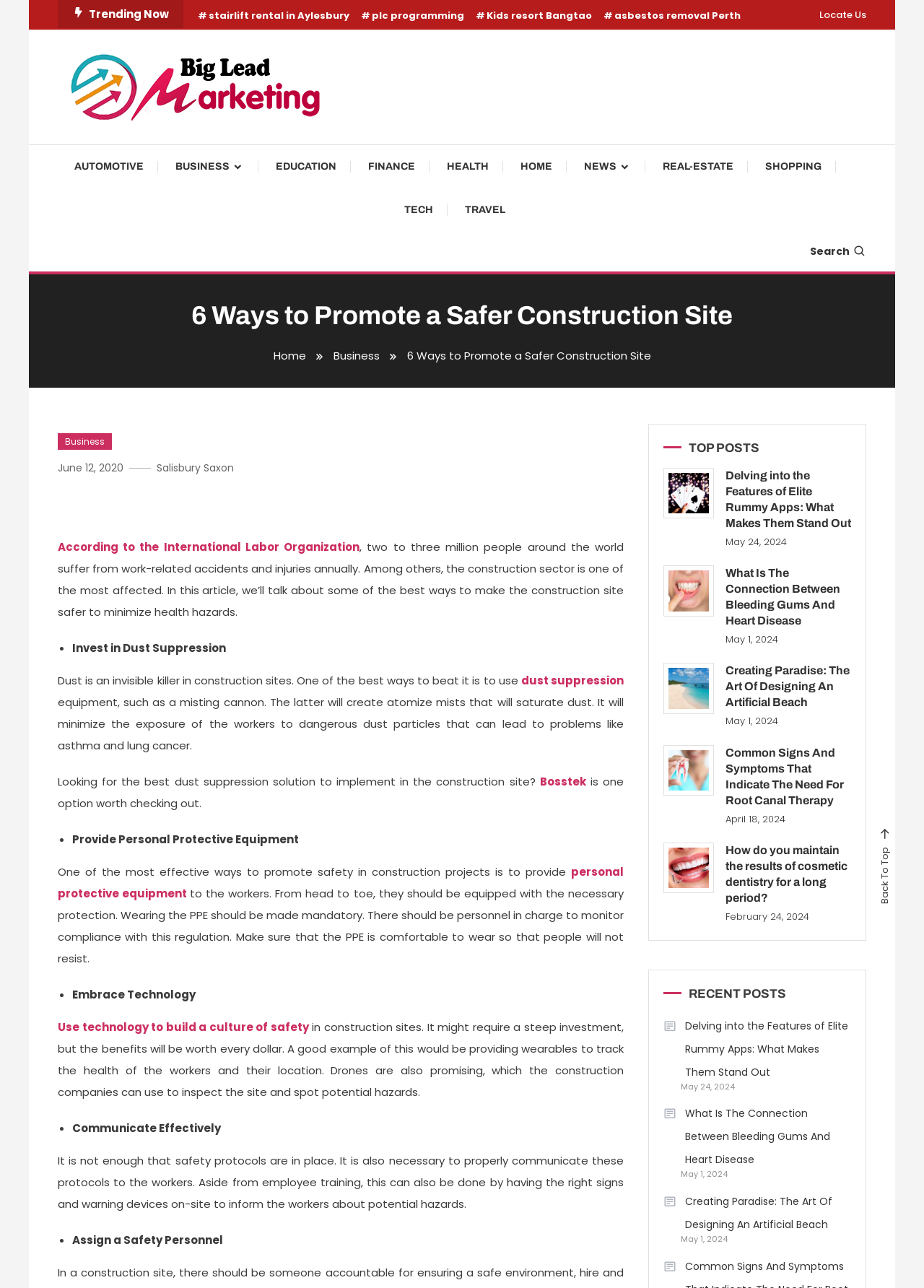What is the main topic of the article?
Using the image as a reference, give a one-word or short phrase answer.

Construction site safety